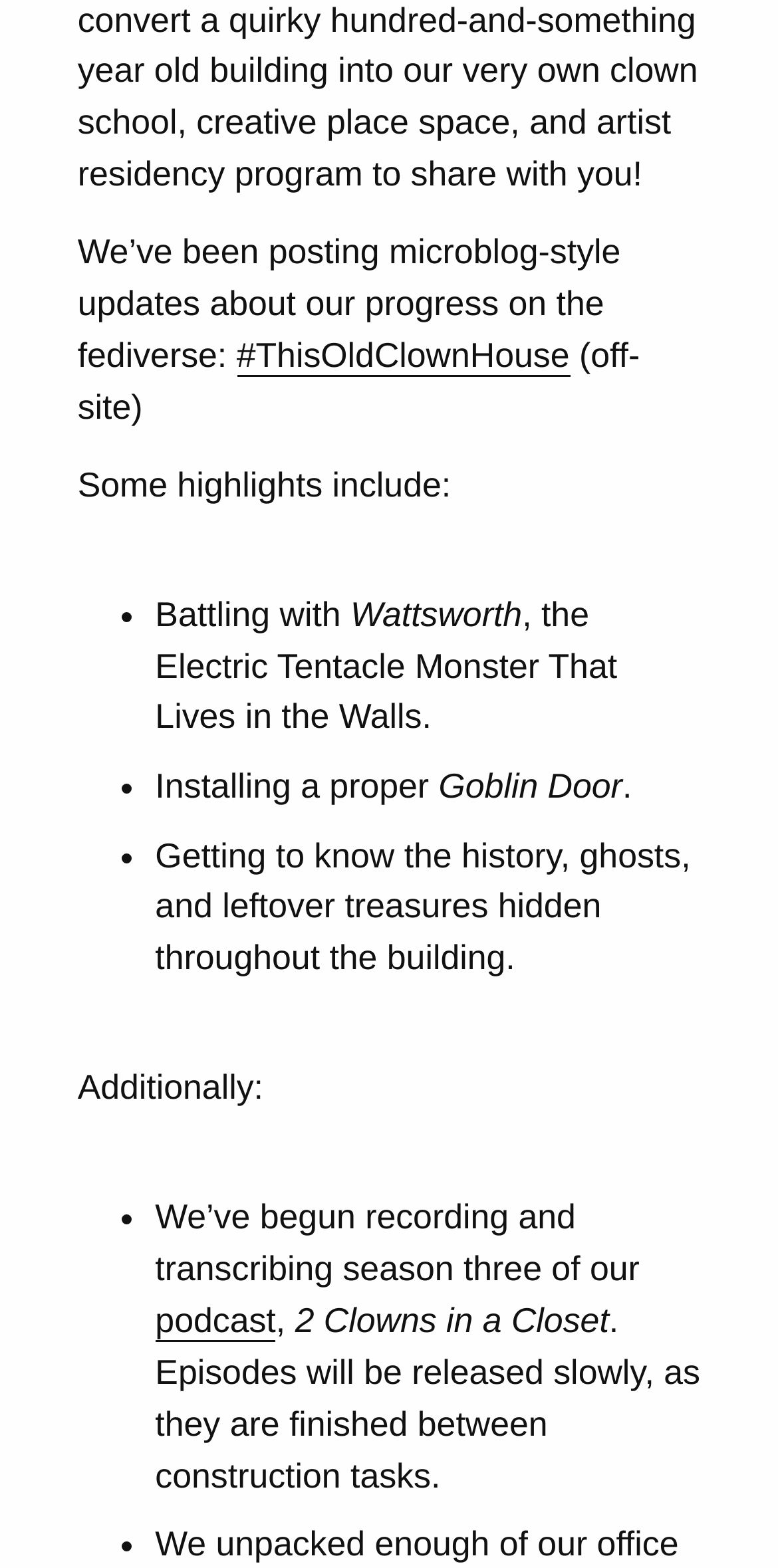What is being installed in the building?
With the help of the image, please provide a detailed response to the question.

I found the answer by looking at the list of highlights, which includes 'Installing a proper Goblin Door'. This suggests that a Goblin Door is being installed in the building.